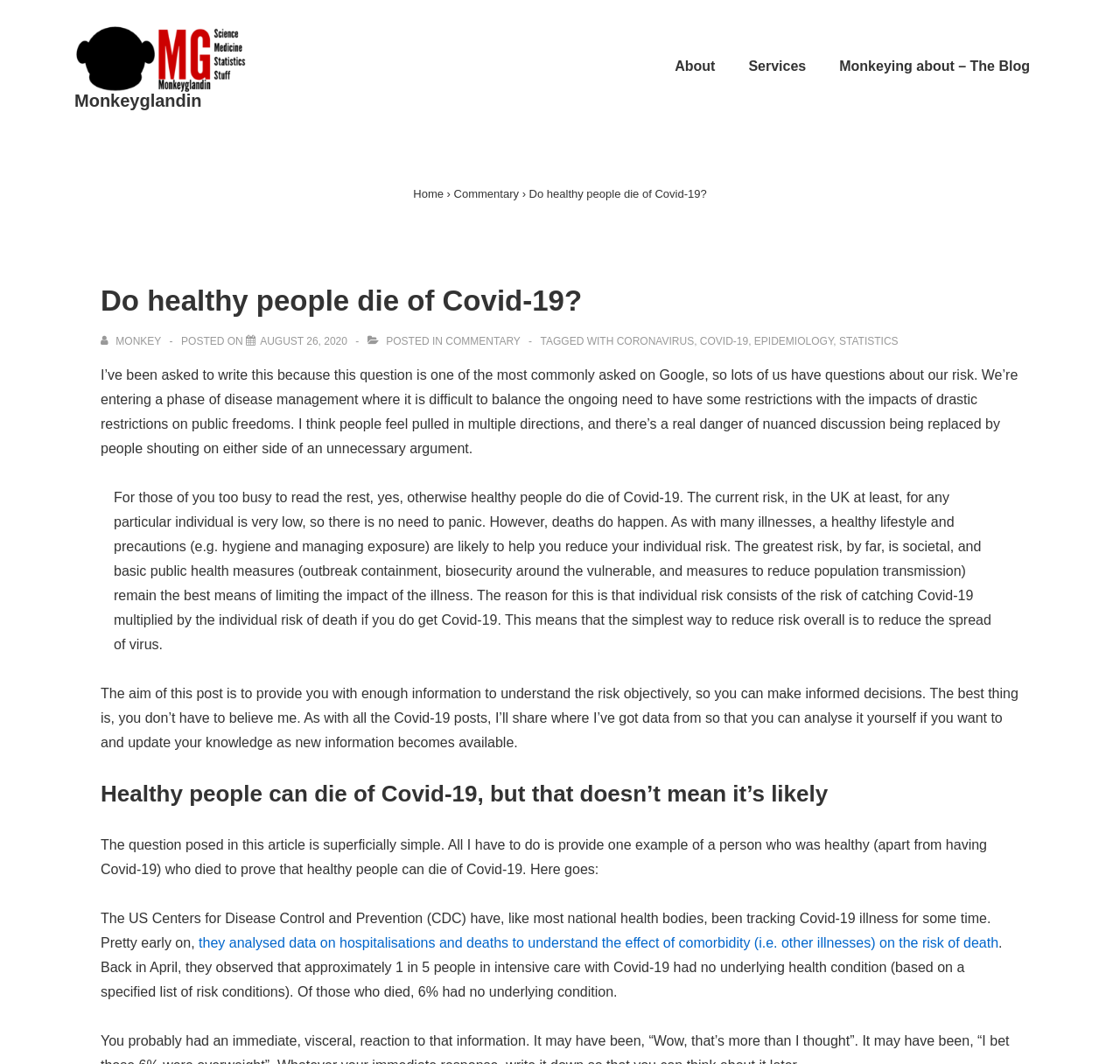Given the element description occlusion, predict the bounding box coordinates for the UI element in the webpage screenshot. The format should be (top-left x, top-left y, bottom-right x, bottom-right y), and the values should be between 0 and 1.

None